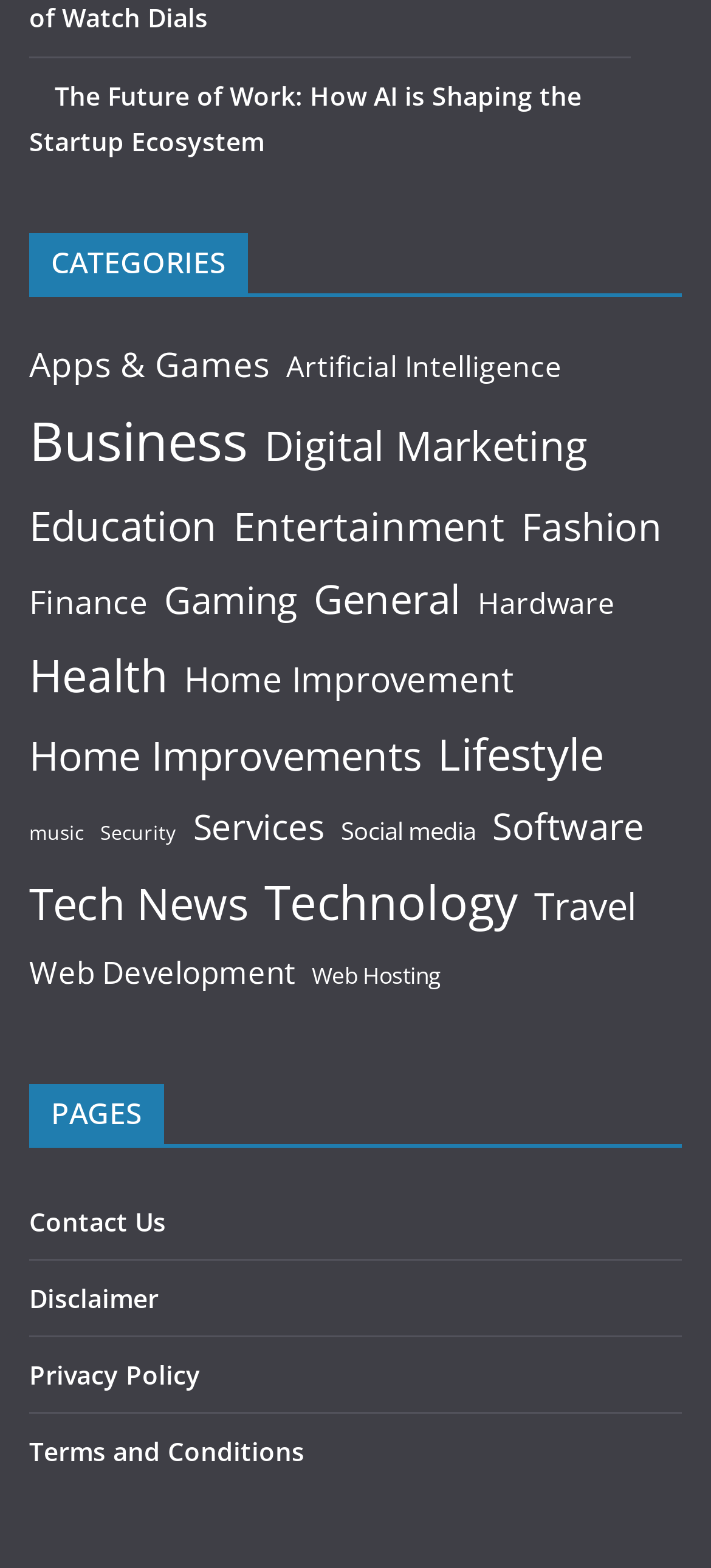What is the category with the most items?
Utilize the information in the image to give a detailed answer to the question.

I looked at the number of items in each category and found that 'Business' has the most items, with 1,168 items.